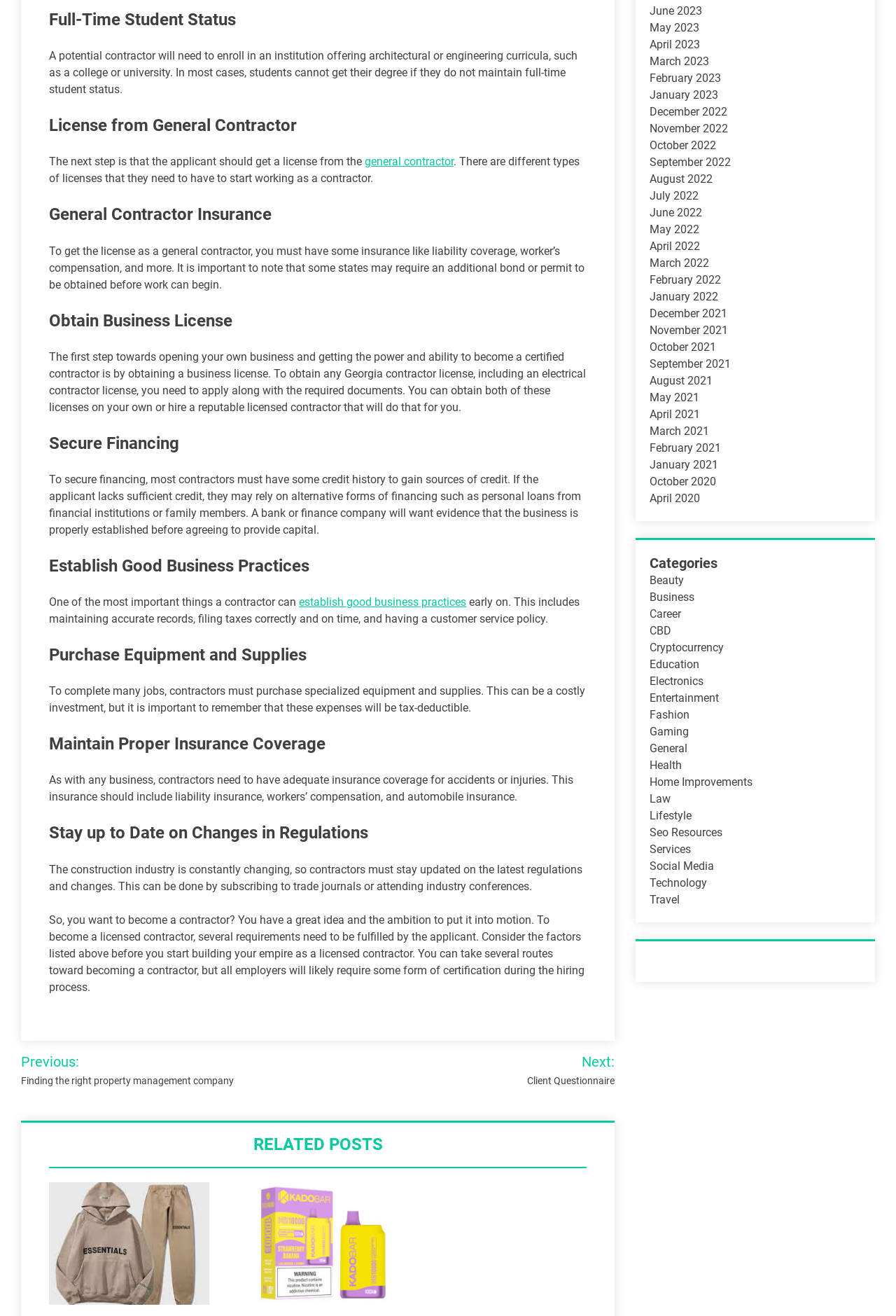Find the bounding box coordinates for the HTML element described in this sentence: "establish good business practices". Provide the coordinates as four float numbers between 0 and 1, in the format [left, top, right, bottom].

[0.334, 0.452, 0.52, 0.463]